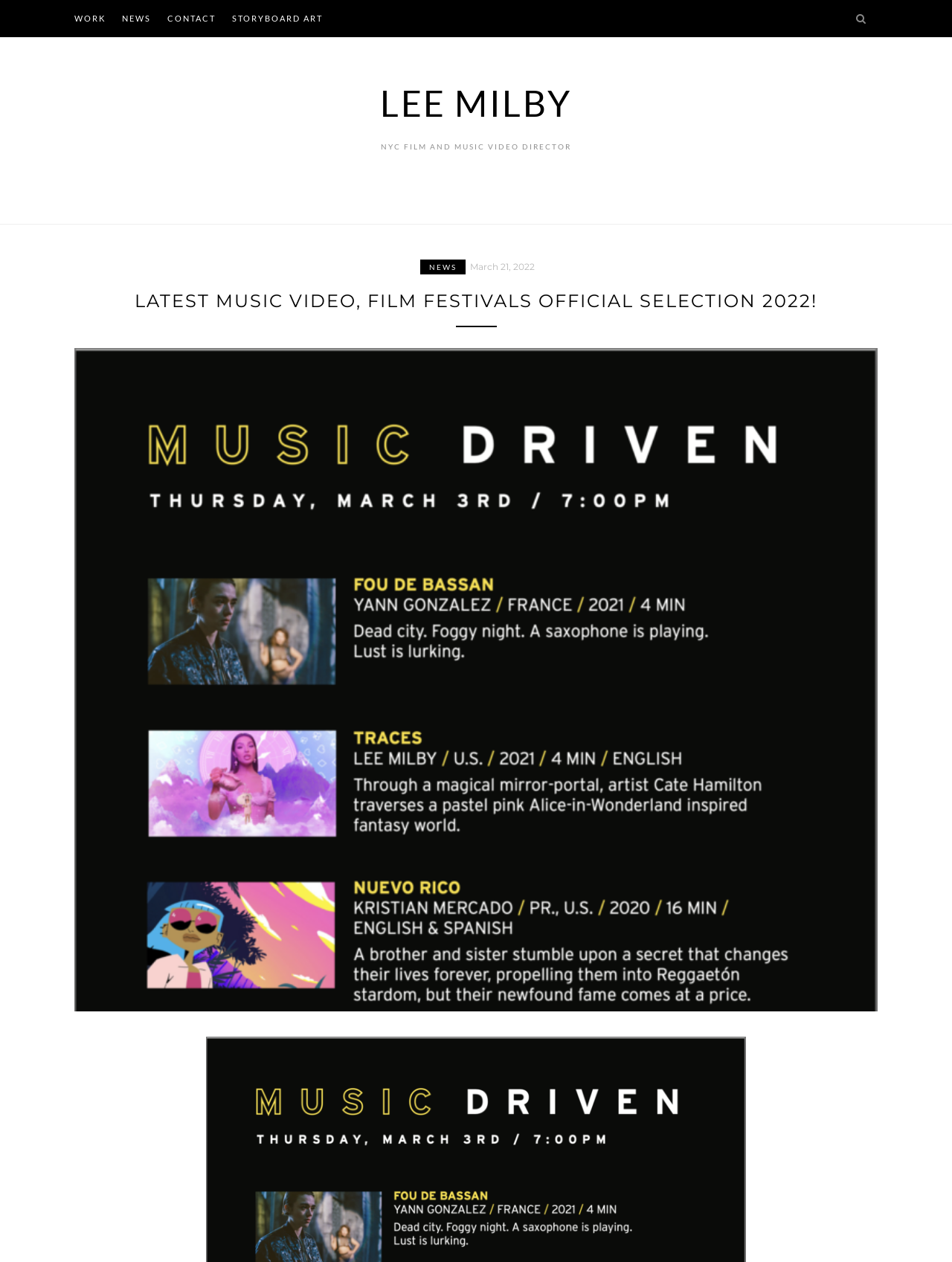Provide the bounding box coordinates for the UI element described in this sentence: "March 21, 2022March 21, 2022". The coordinates should be four float values between 0 and 1, i.e., [left, top, right, bottom].

[0.493, 0.206, 0.561, 0.216]